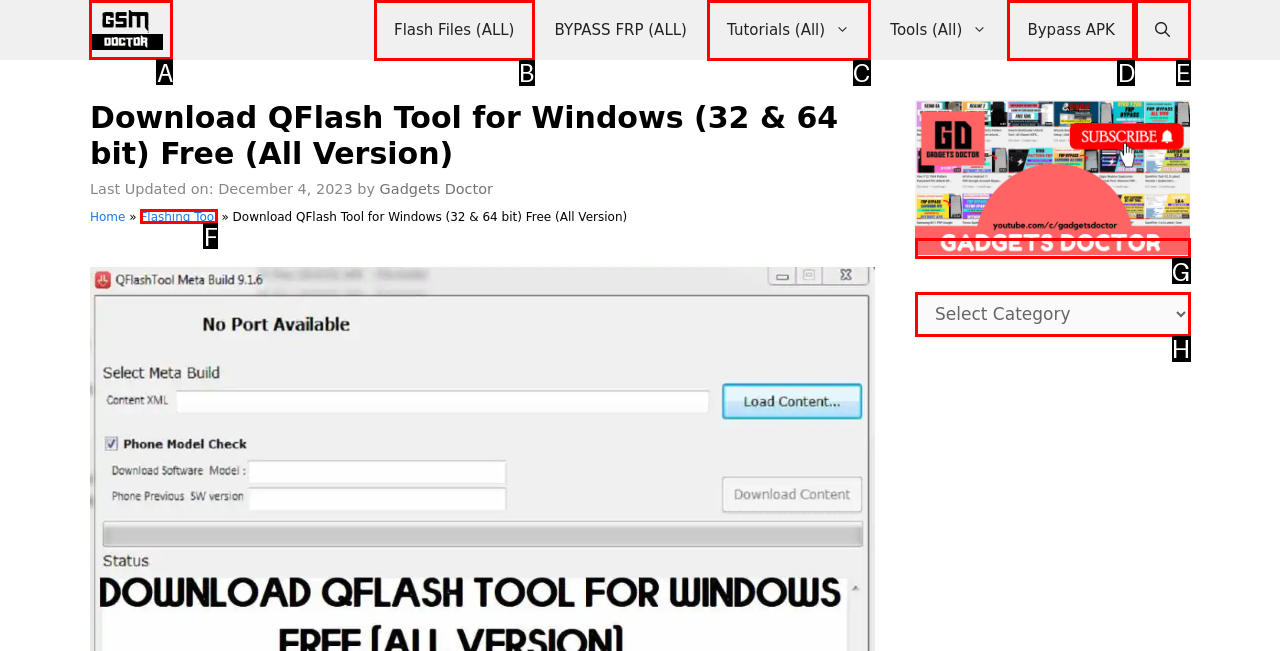Select the letter of the option that should be clicked to achieve the specified task: Click on GSM Doctor. Respond with just the letter.

A